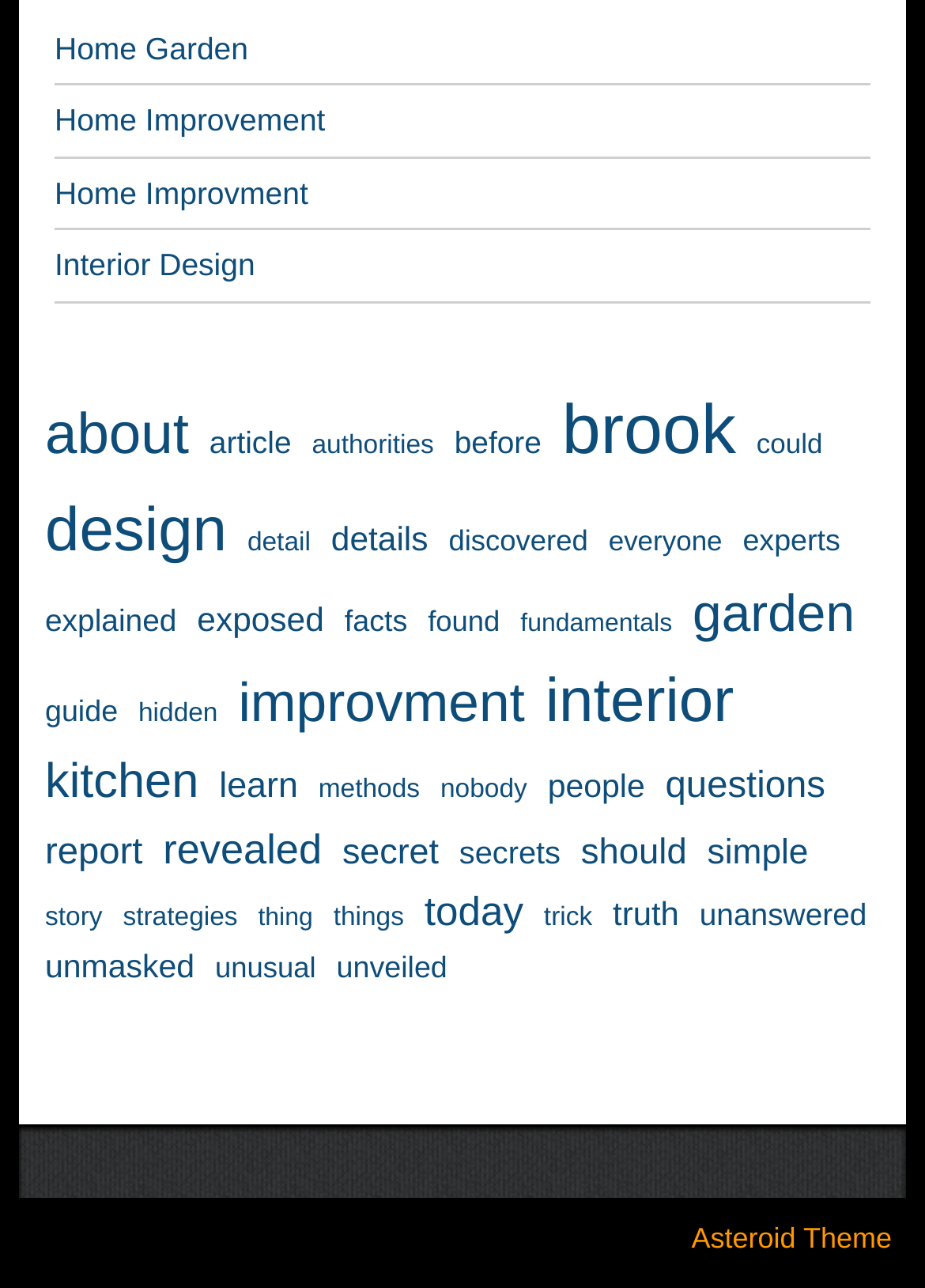Show the bounding box coordinates of the element that should be clicked to complete the task: "Explore Asteroid Theme".

[0.747, 0.949, 0.964, 0.974]